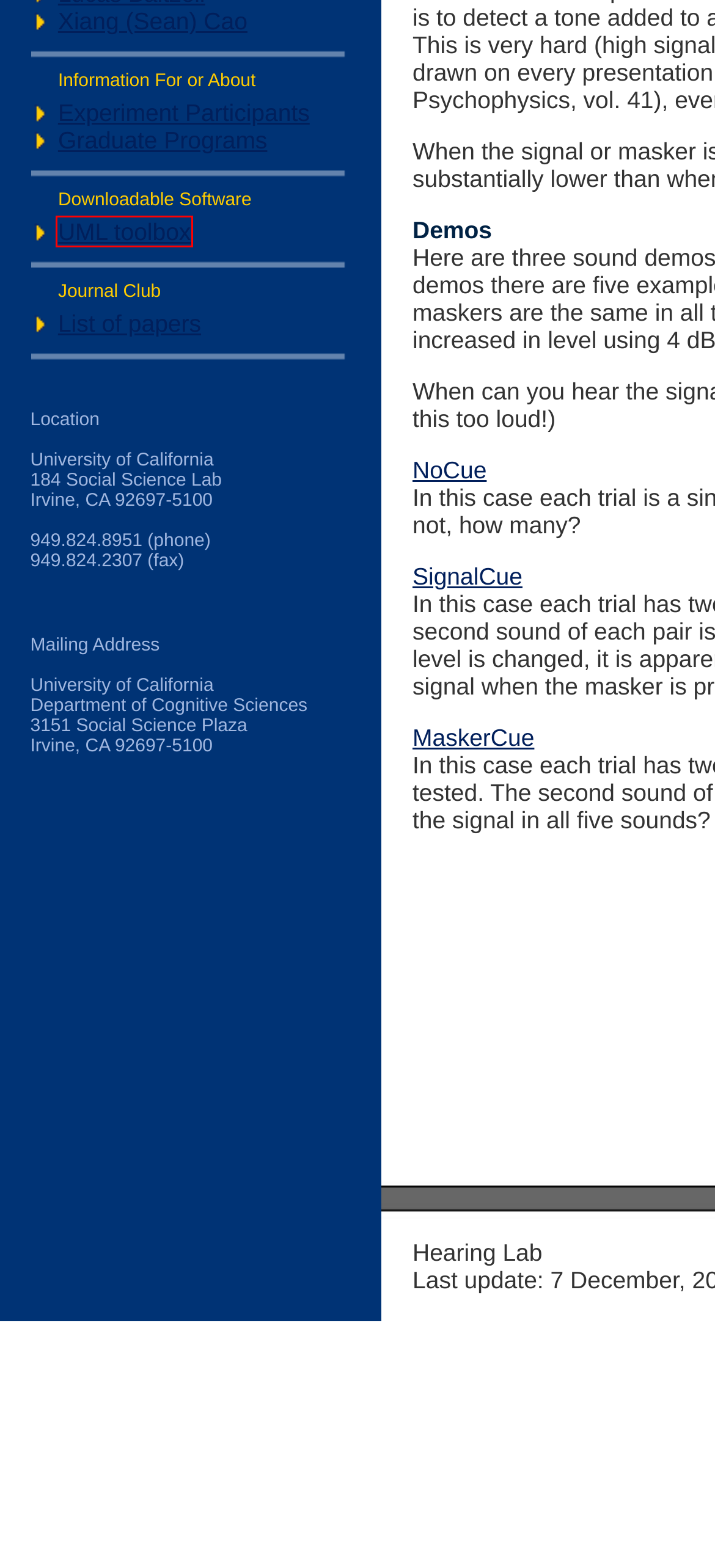Observe the provided screenshot of a webpage that has a red rectangle bounding box. Determine the webpage description that best matches the new webpage after clicking the element inside the red bounding box. Here are the candidates:
A. Yi Shen, PhD - University of California
B. Experiment Participants
C. Graduate Programs - University of California
D. Virginia Richards - University of California
E. Virginia Richards: Abbreviated CV
F. UML Toolbox - Hearling Lab, University of California, Irvine
G. Xiang Cao - University of California
H. Graduate Programs

F